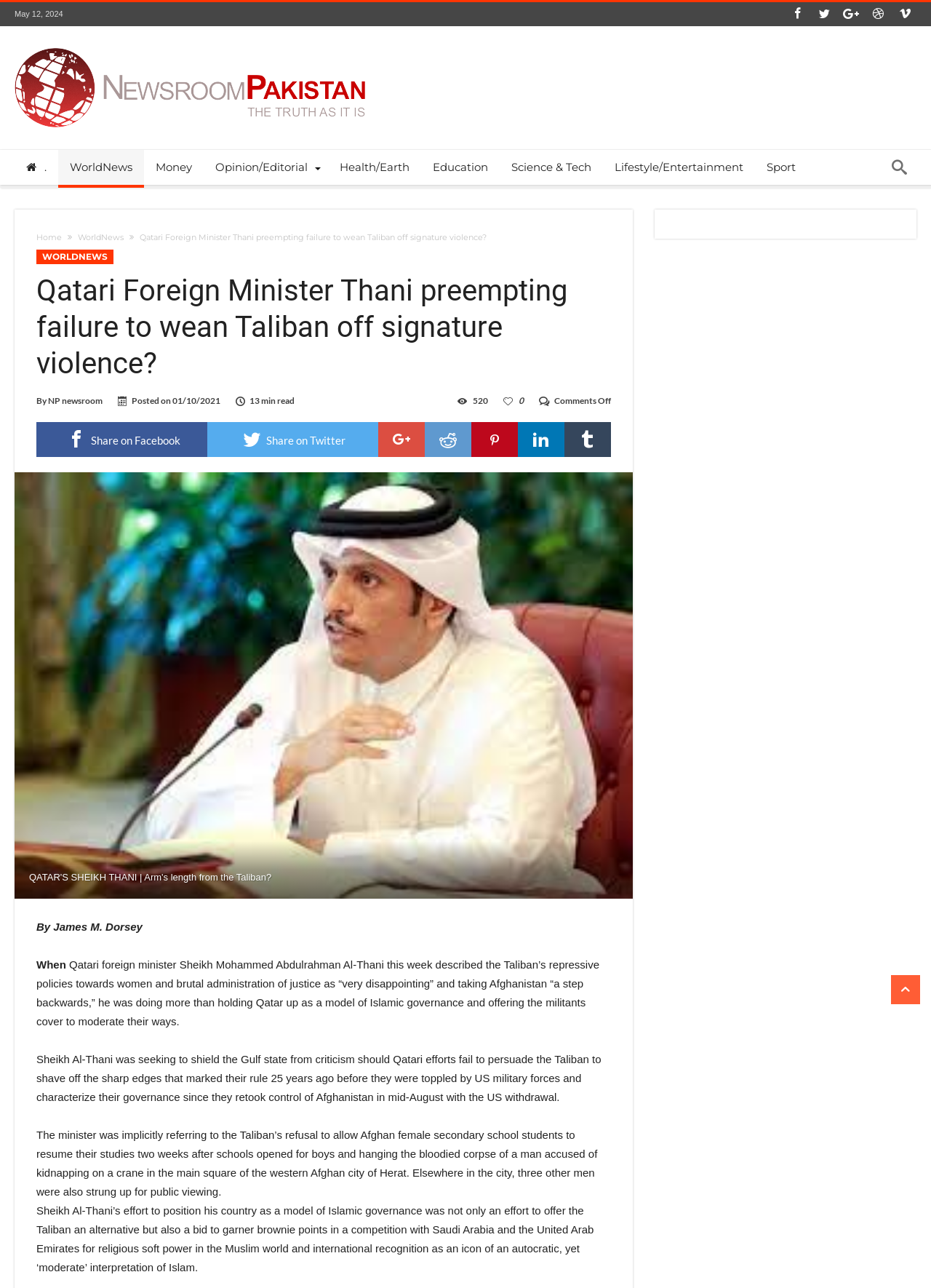Determine the bounding box coordinates of the clickable element to complete this instruction: "Click on the Home link". Provide the coordinates in the format of four float numbers between 0 and 1, [left, top, right, bottom].

[0.039, 0.18, 0.066, 0.188]